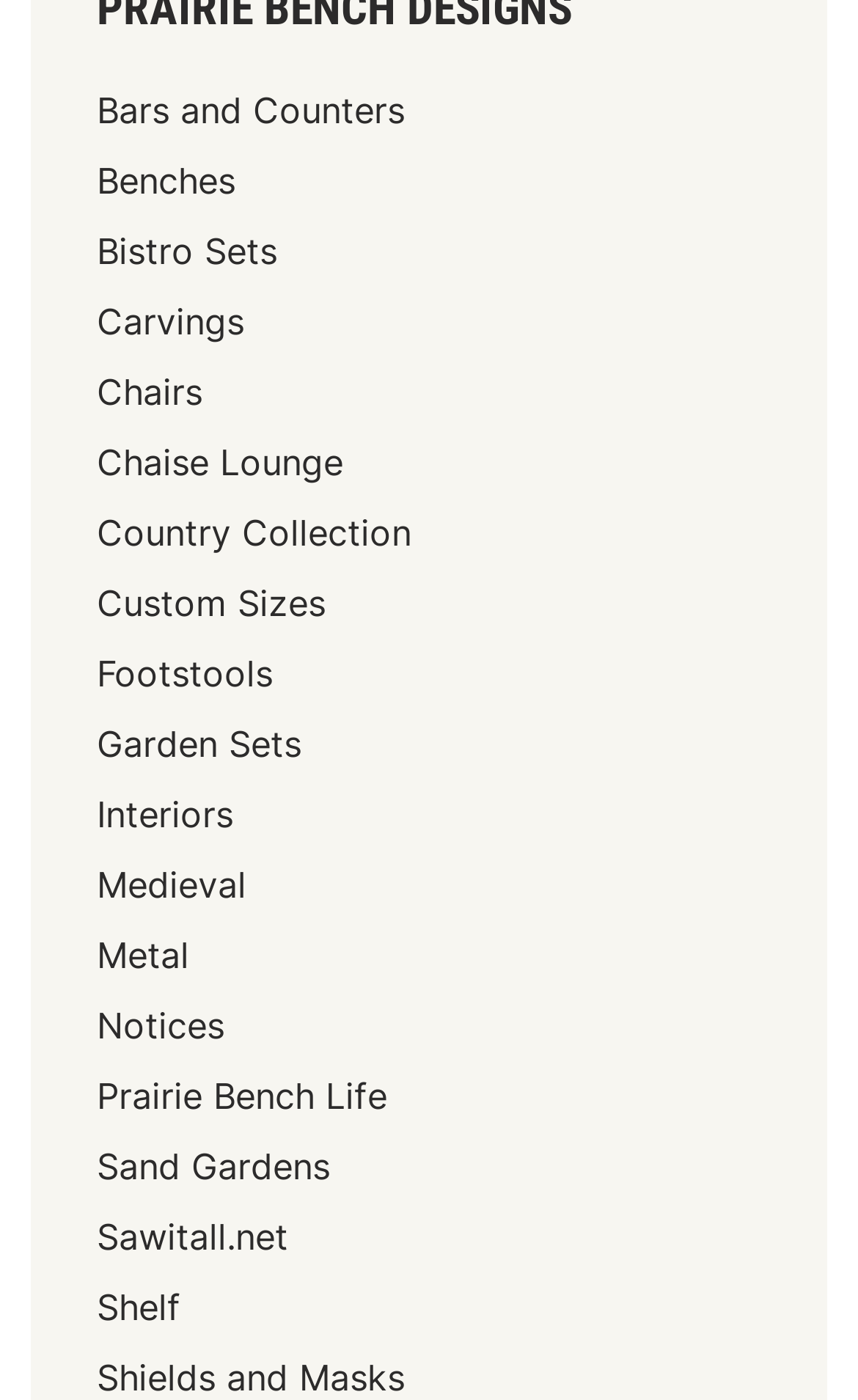Please locate the clickable area by providing the bounding box coordinates to follow this instruction: "Search for something".

None